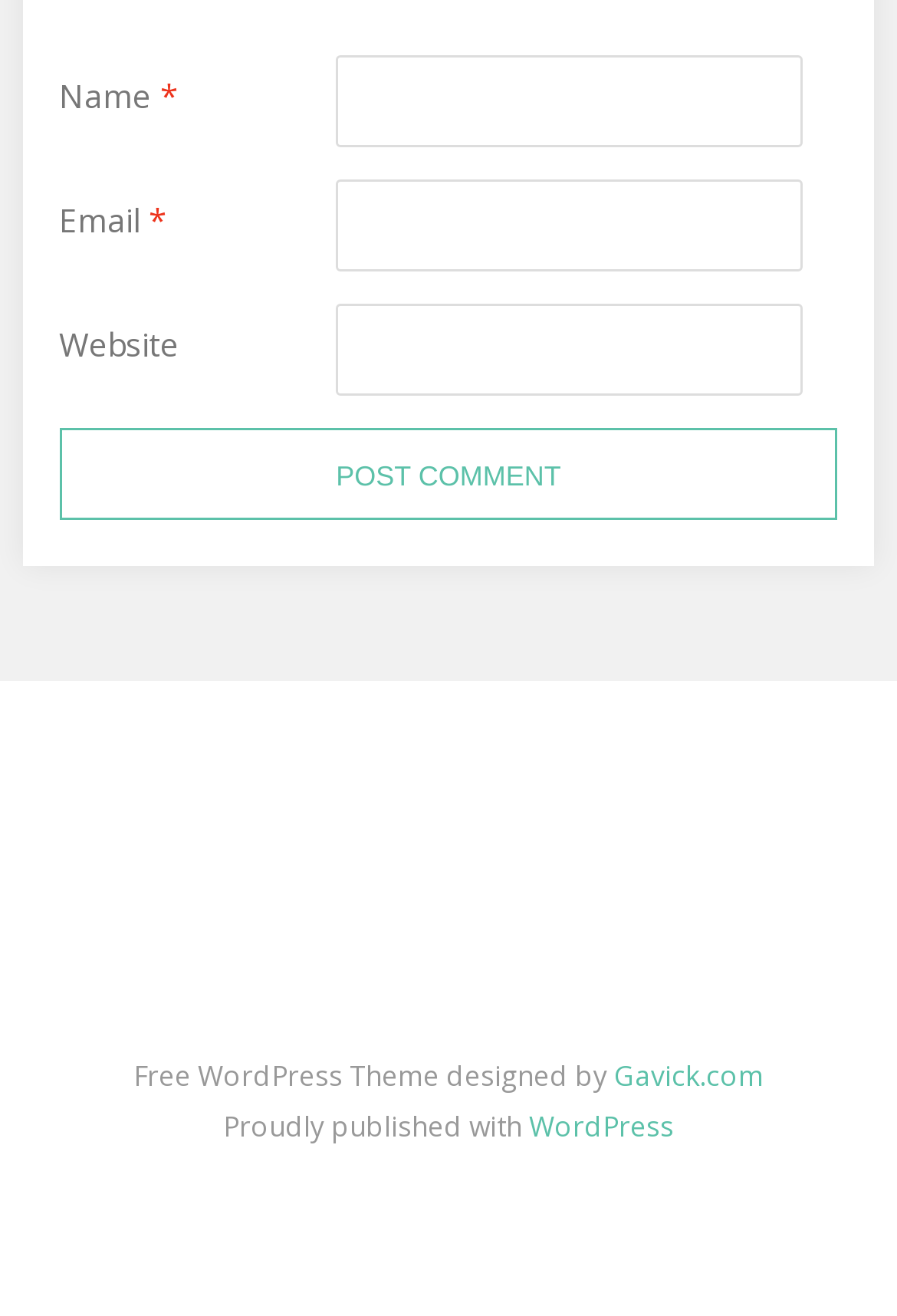What is the purpose of the 'Post Comment' button?
Using the image, give a concise answer in the form of a single word or short phrase.

To post a comment